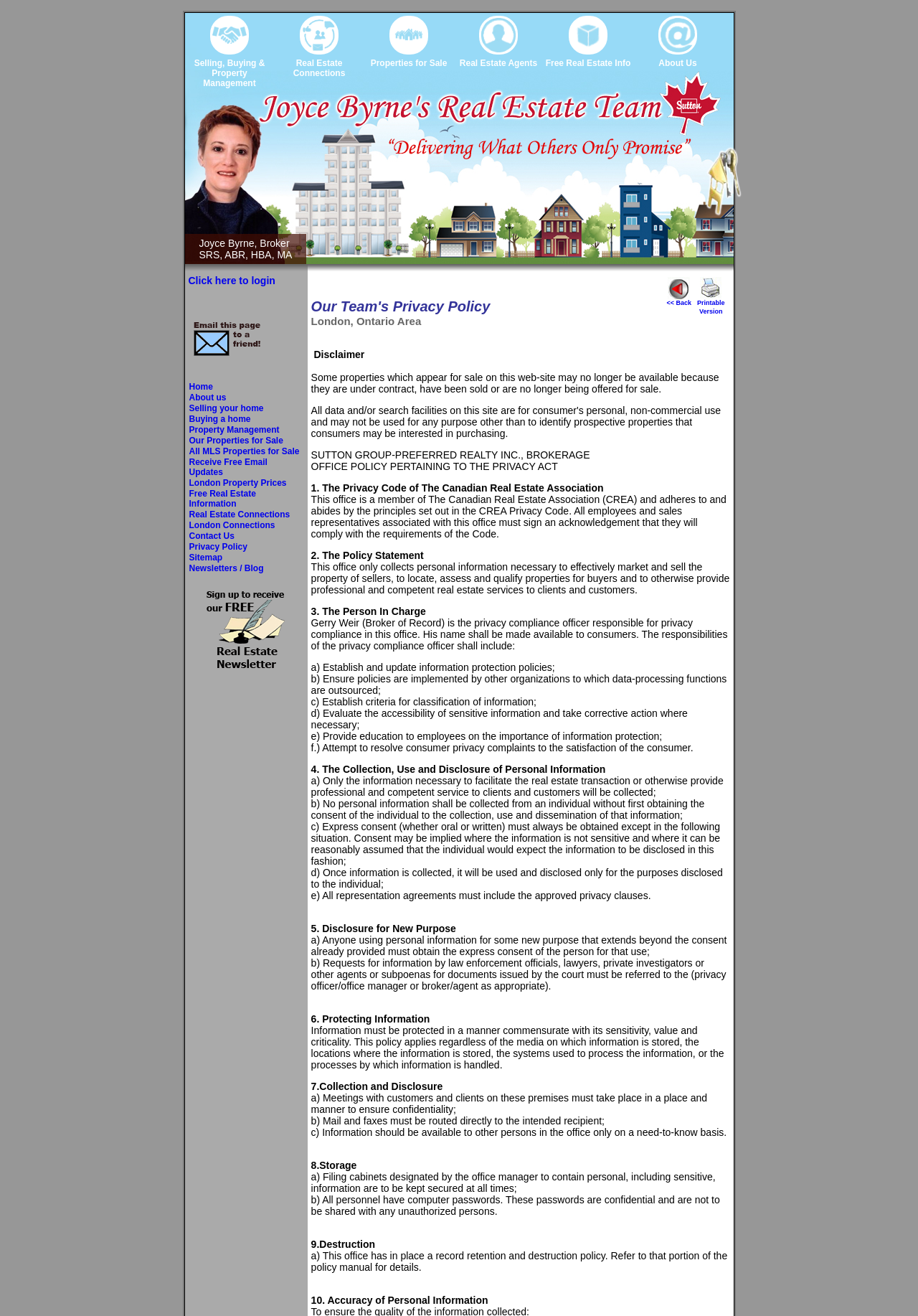What is the purpose of the office policy?
Please use the image to deliver a detailed and complete answer.

The office policy is stated in the bottom section of the webpage, and it outlines the principles and procedures for protecting the privacy of clients and customers, including the collection, use, and disclosure of personal information.